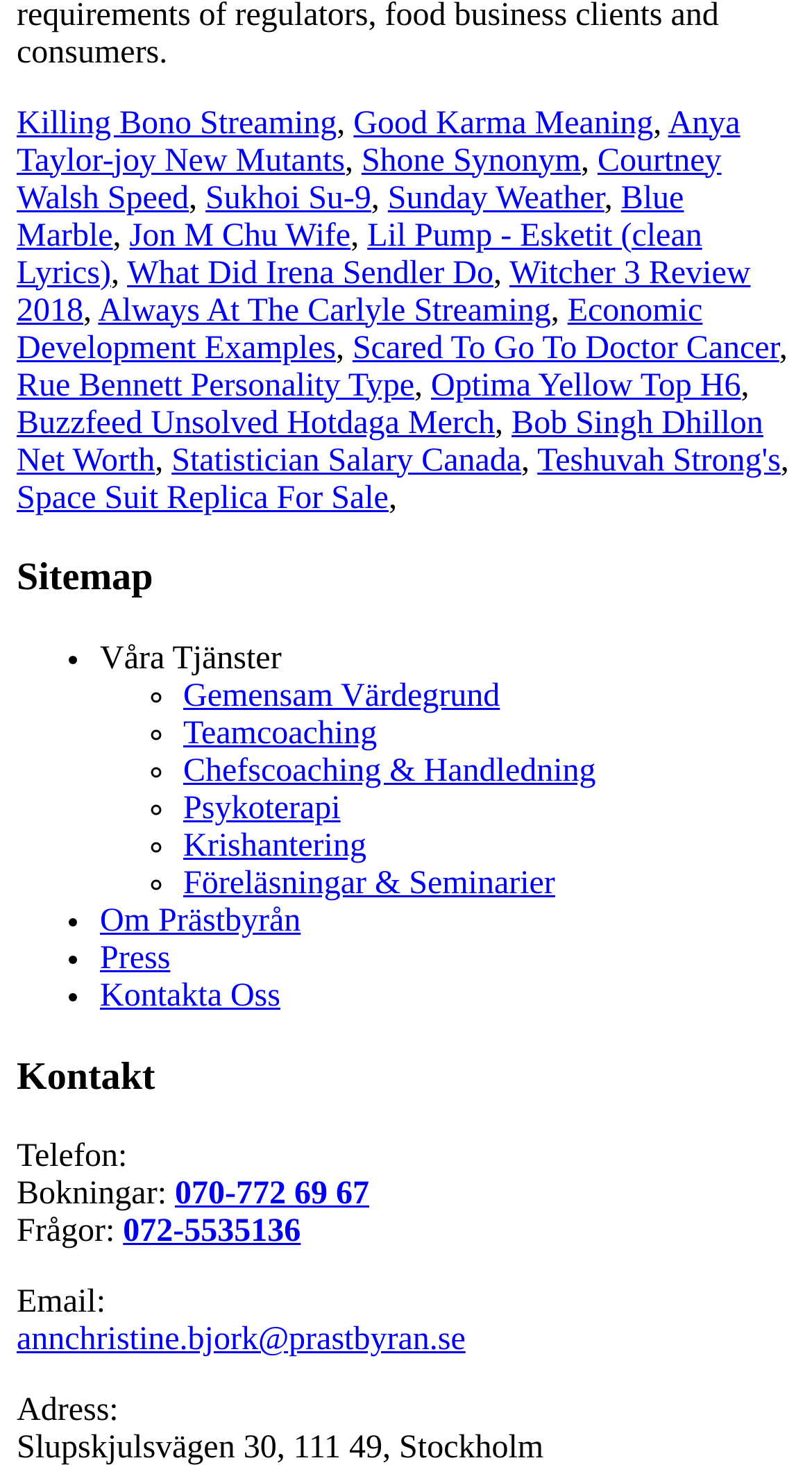What is the phone number for bookings?
Could you answer the question with a detailed and thorough explanation?

The phone number for bookings is '070-772 69 67' which is located below the 'Bokningar:' label with a bounding box of [0.215, 0.804, 0.455, 0.828].